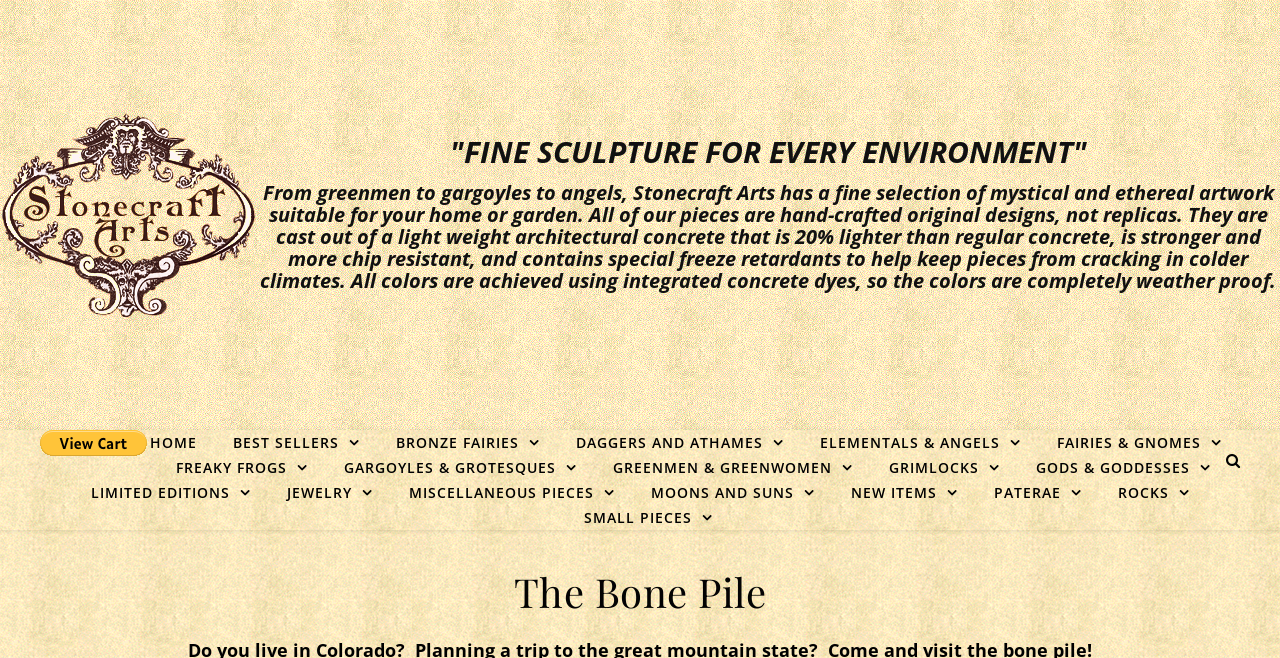Provide the bounding box coordinates of the HTML element described as: "Rocks". The bounding box coordinates should be four float numbers between 0 and 1, i.e., [left, top, right, bottom].

[0.861, 0.729, 0.942, 0.767]